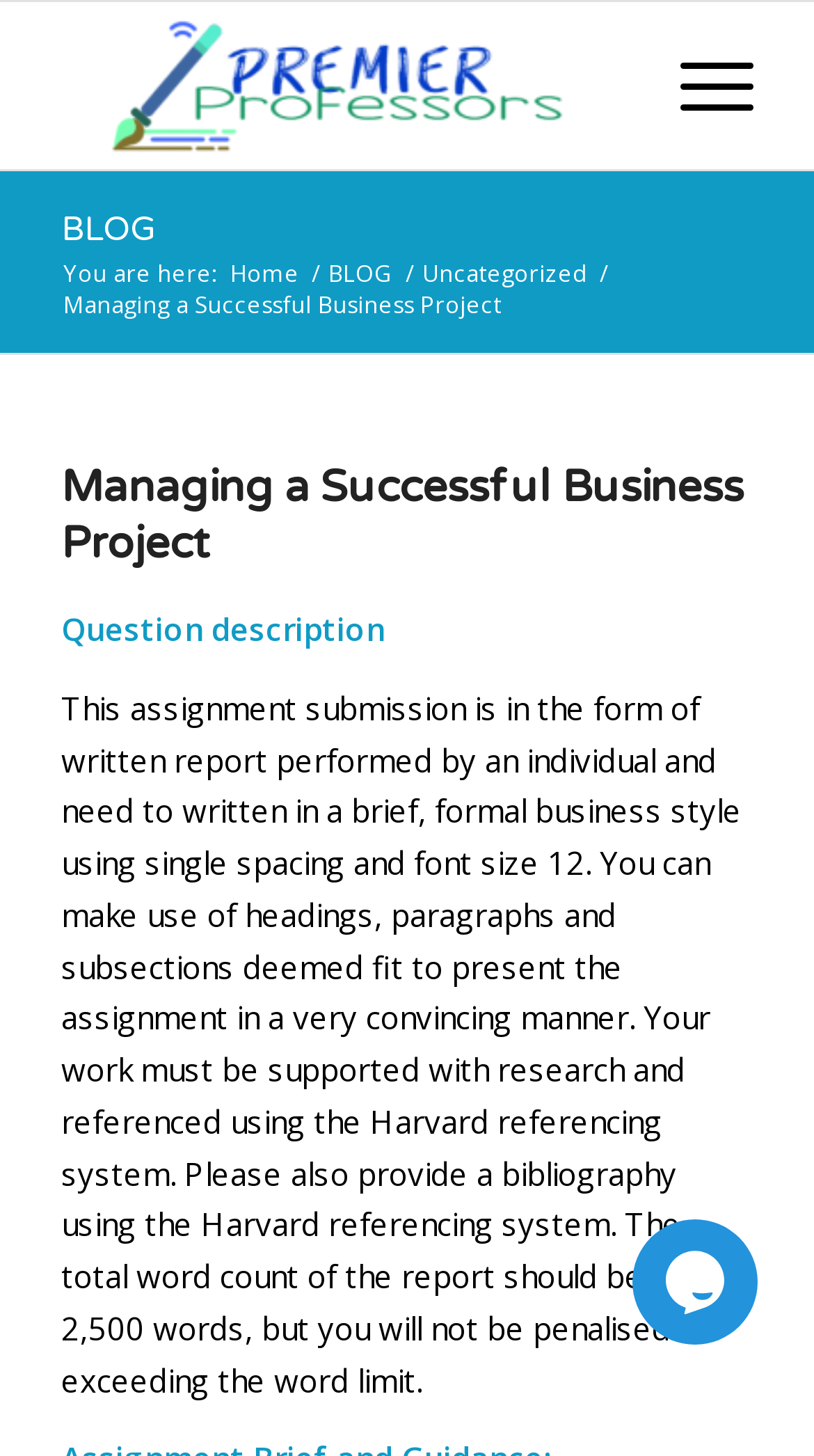Answer the following query with a single word or phrase:
What is the required font size for the report?

12